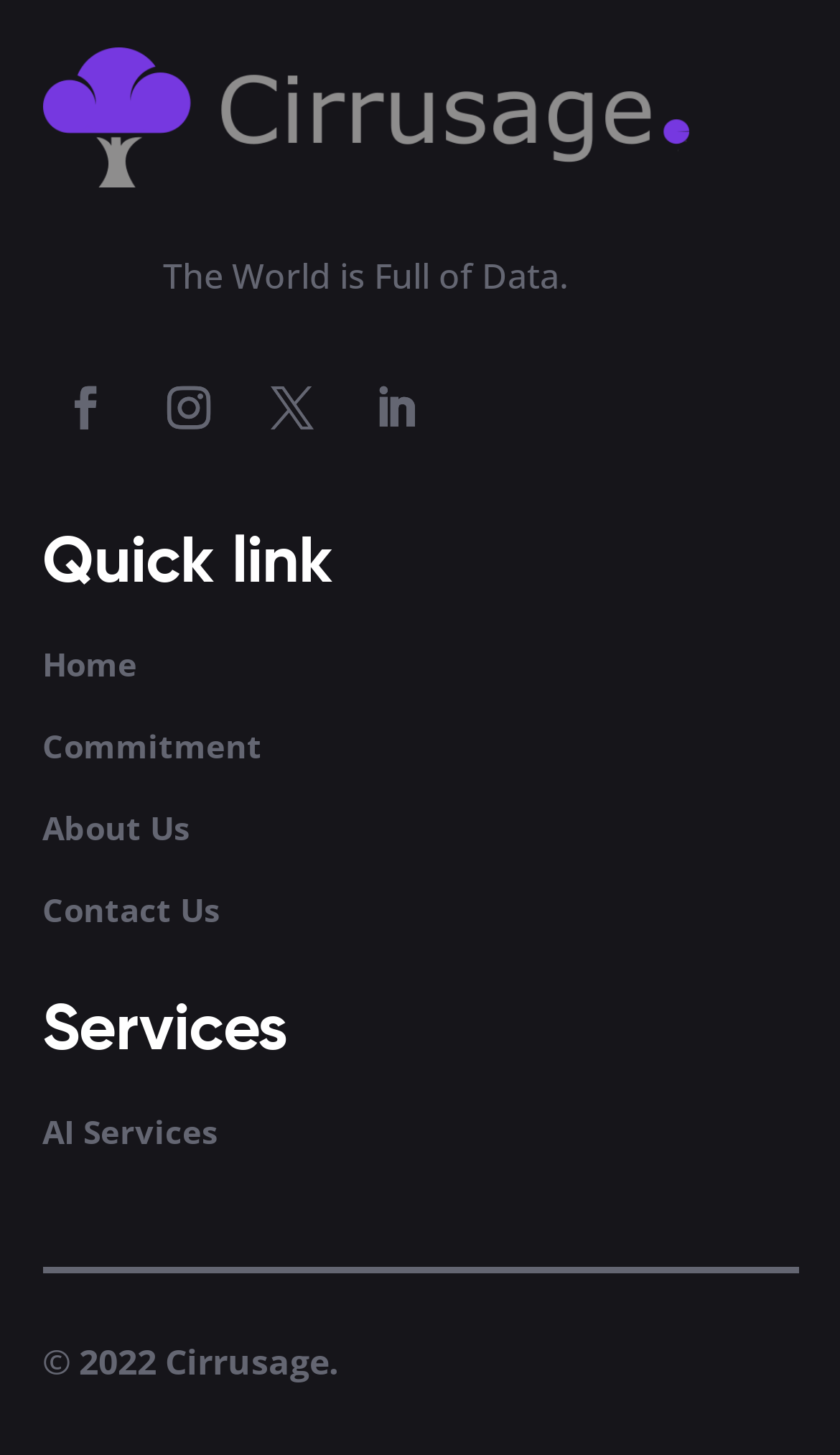Identify the bounding box for the element characterized by the following description: "AI Services".

[0.05, 0.763, 0.258, 0.793]